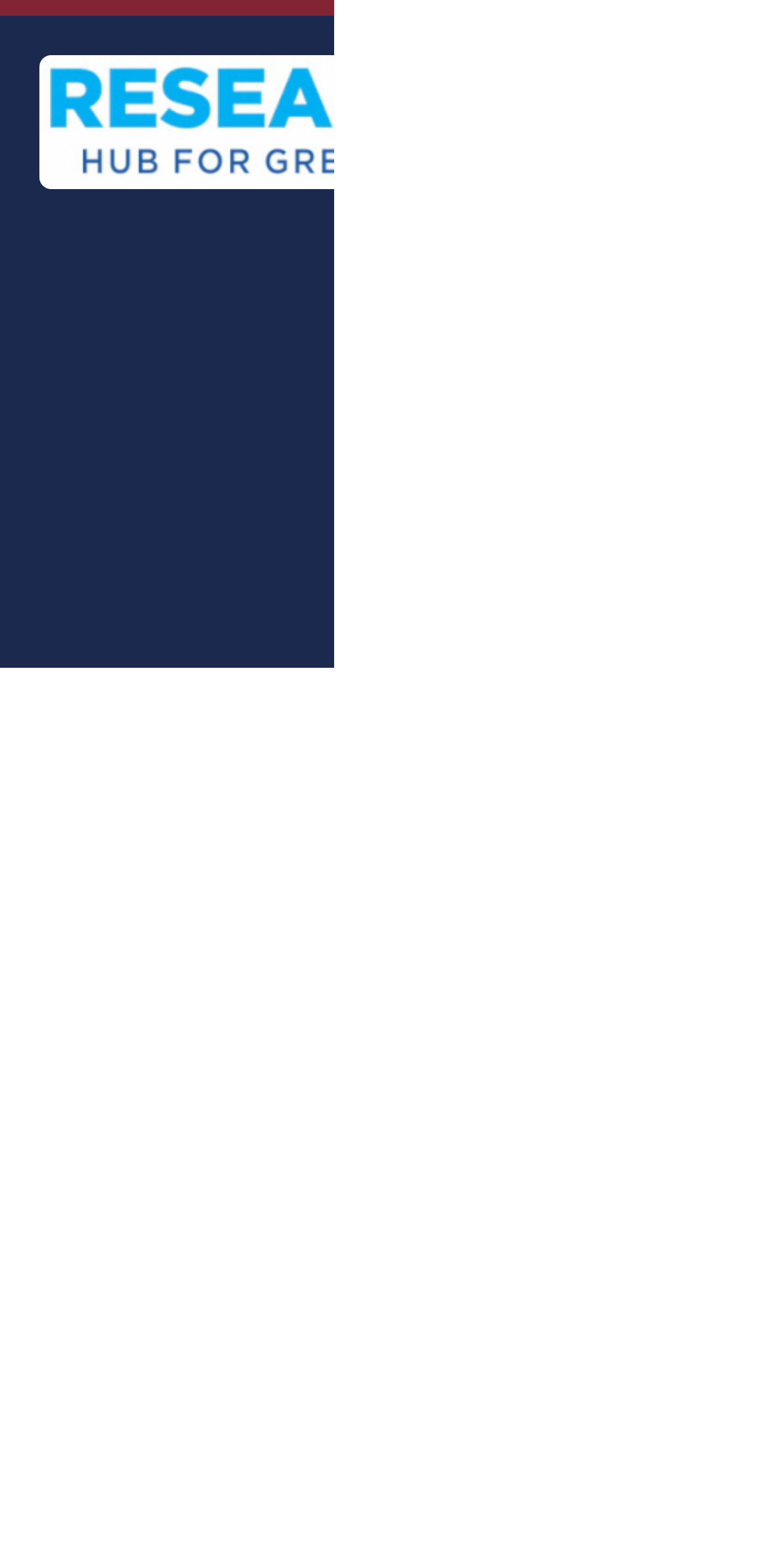Please specify the bounding box coordinates in the format (top-left x, top-left y, bottom-right x, bottom-right y), with all values as floating point numbers between 0 and 1. Identify the bounding box of the UI element described by: Blog

[0.311, 0.628, 0.48, 0.677]